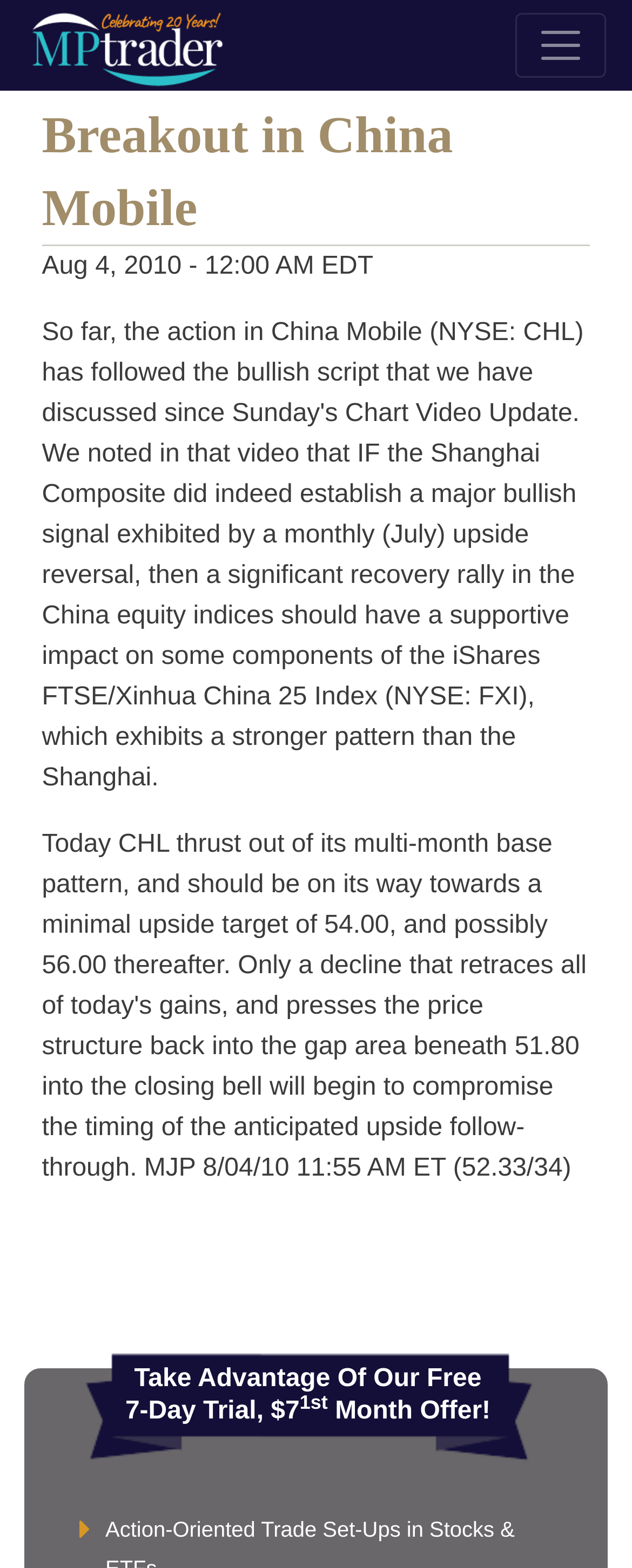Generate an in-depth caption that captures all aspects of the webpage.

The webpage is about a market analysis article titled "Breakout in China Mobile" with a focus on a specific stock's performance. At the top left corner, there is a "Home" image button. Next to it, on the top right corner, is a "Toggle navigation" button that controls the top navigation menu.

Below the navigation menu, the main article section takes up most of the page's real estate. The article's title, "Breakout in China Mobile", is prominently displayed as a heading at the top of this section, accompanied by a timestamp "Aug 4, 2010 - 12:00 AM EDT" on the same line.

Further down the page, there is a promotional link "Take Advantage Of Our Free 7-Day Trial, $71st Month Offer!" with a superscript symbol next to it. This link is positioned near the bottom of the page, roughly three-quarters of the way down from the top.

Overall, the webpage appears to be a financial analysis article with a clear title, timestamp, and a promotional offer at the bottom.